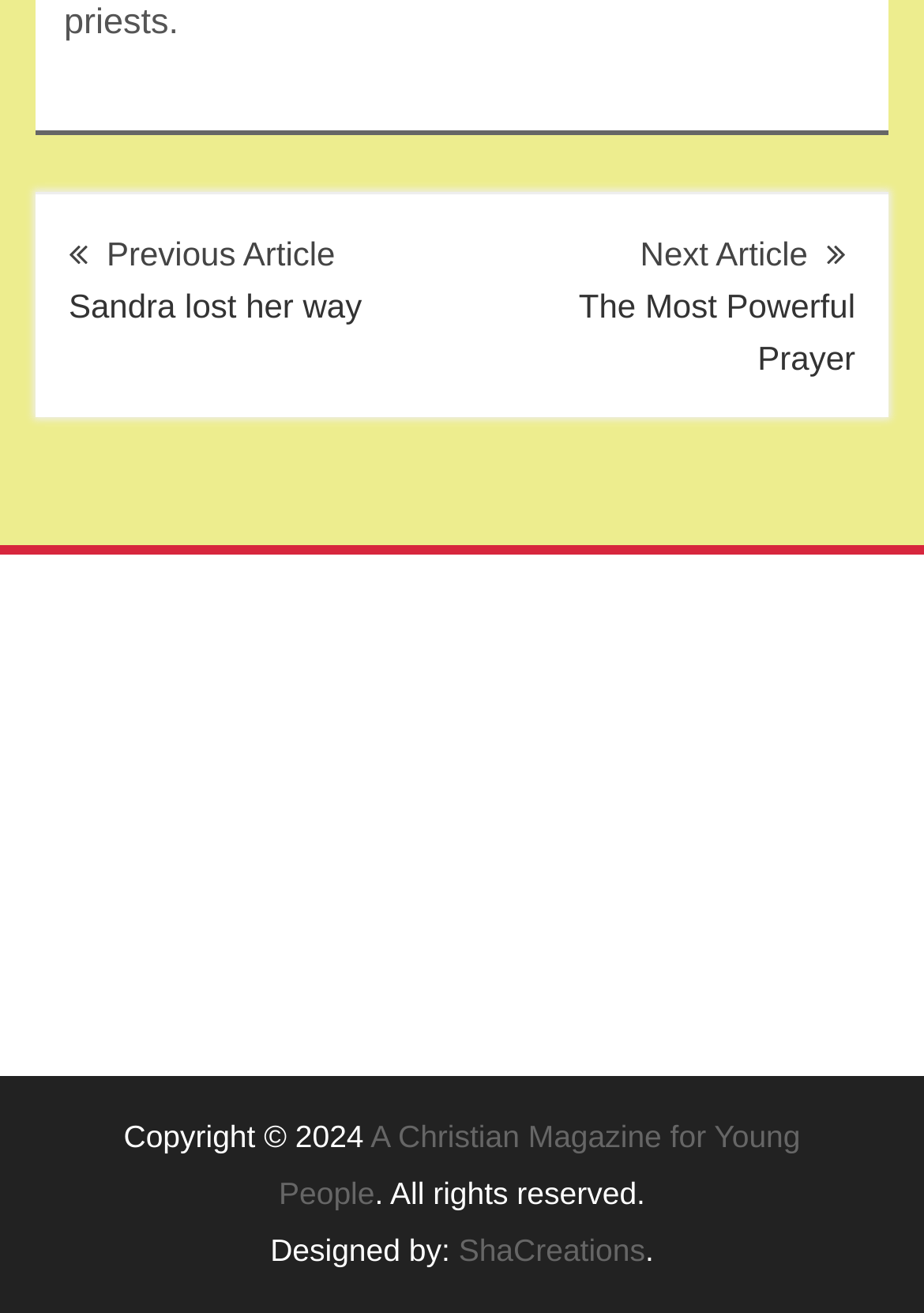Identify the coordinates of the bounding box for the element described below: "ShaCreations". Return the coordinates as four float numbers between 0 and 1: [left, top, right, bottom].

[0.496, 0.938, 0.698, 0.965]